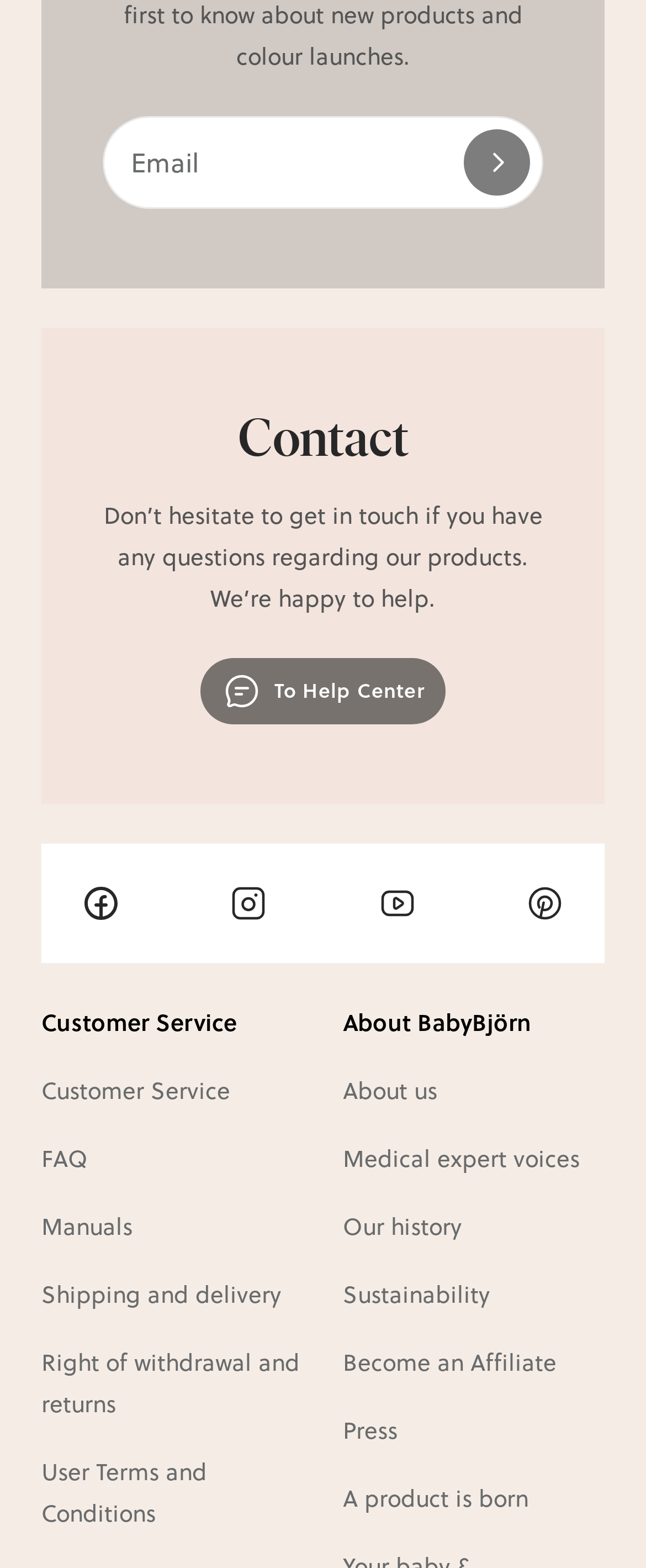What is the topic of the section headed 'Customer Service'?
Refer to the image and offer an in-depth and detailed answer to the question.

The section headed 'Customer Service' contains links to various support resources, including 'Customer Service', 'FAQ', 'Manuals', 'Shipping and delivery', 'Right of withdrawal and returns', and 'User Terms and Conditions'. This suggests that the topic of this section is providing support and resources to customers.